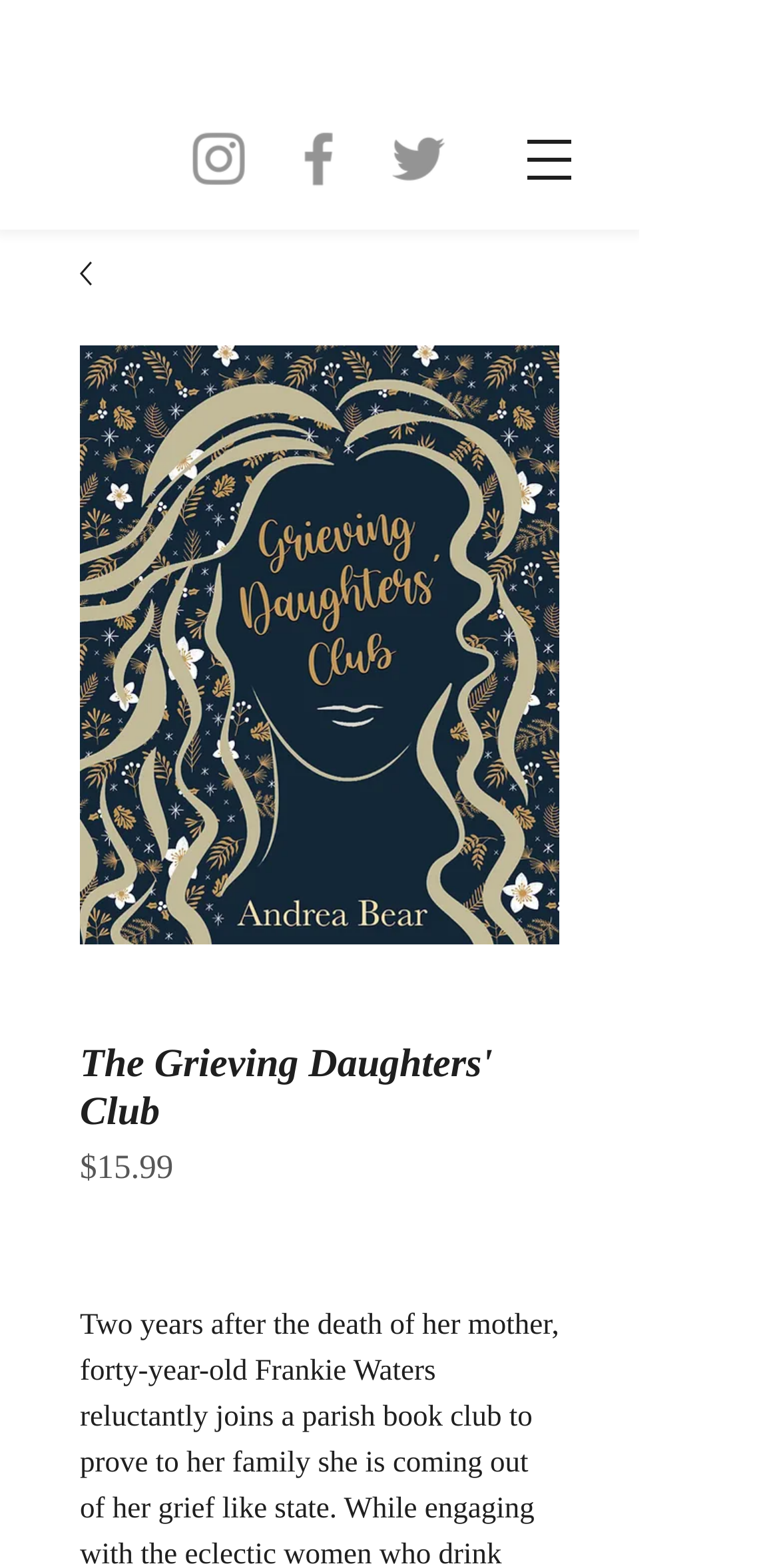What is the purpose of the button with the text 'Open navigation menu'?
From the image, respond using a single word or phrase.

To open a dialog